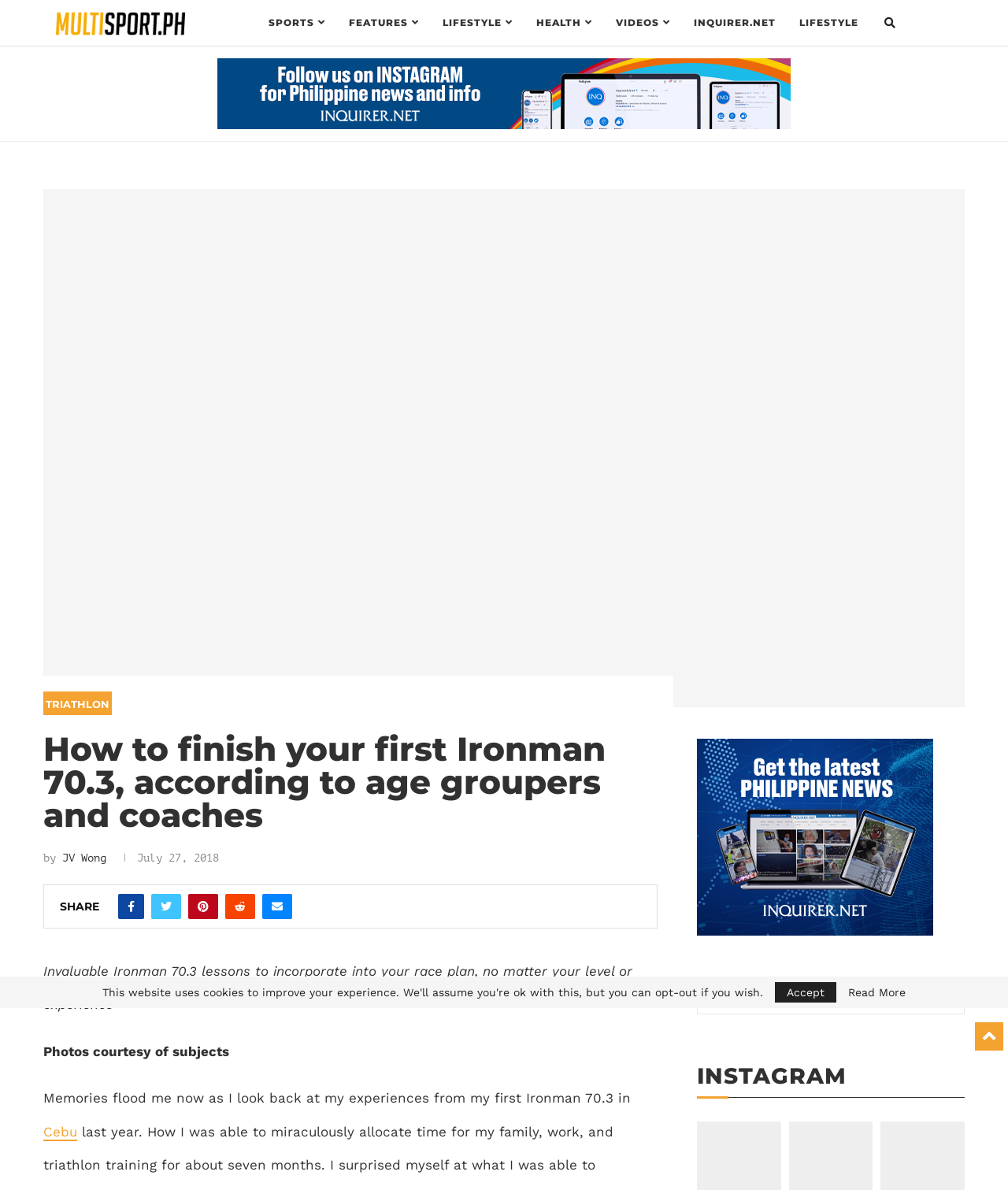What is the author of the article?
Analyze the image and deliver a detailed answer to the question.

The author of the article can be found by looking at the byline of the article, which is located below the title of the article. The byline says 'by JV Wong', indicating that JV Wong is the author of the article.